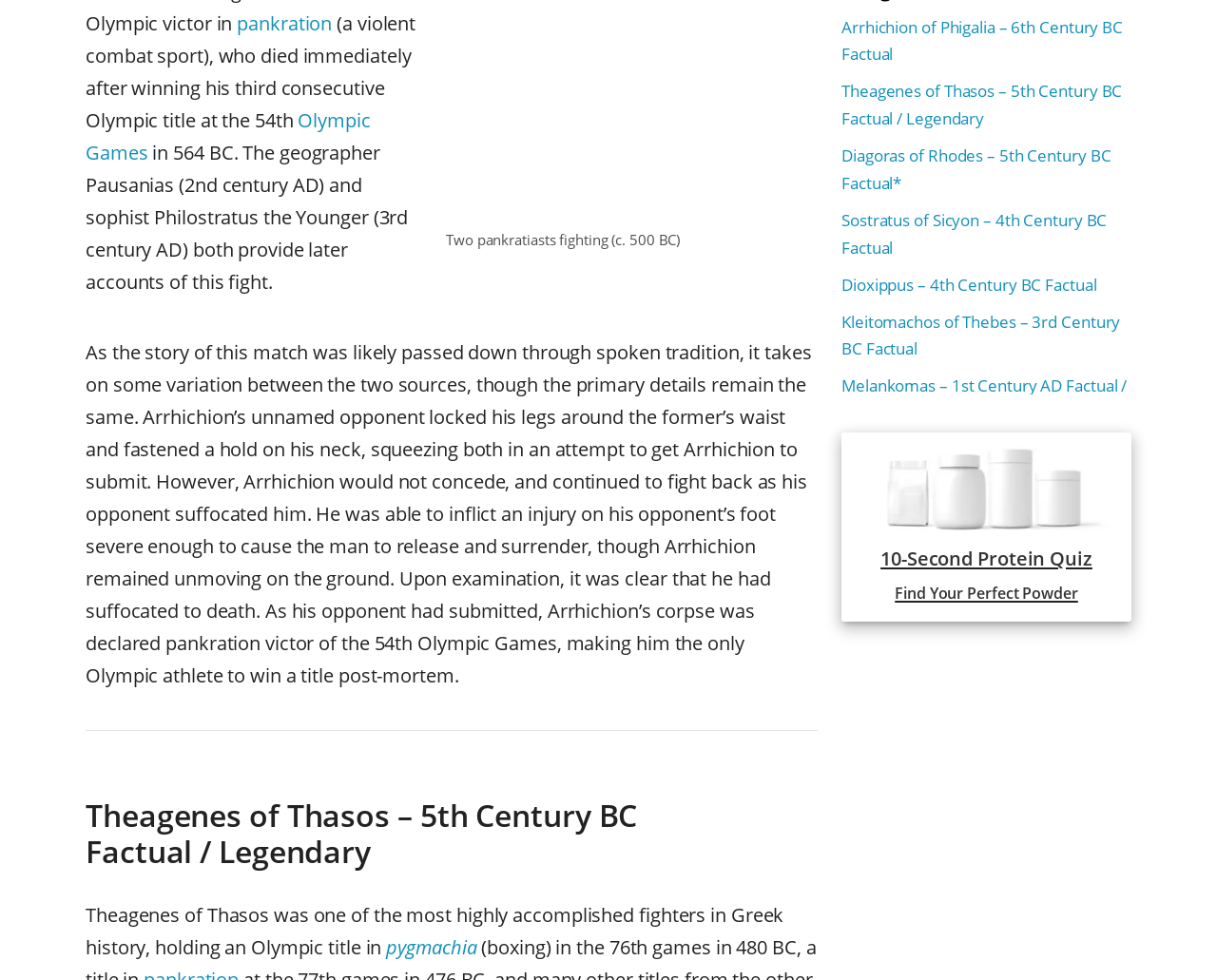Determine the bounding box coordinates for the UI element described. Format the coordinates as (top-left x, top-left y, bottom-right x, bottom-right y) and ensure all values are between 0 and 1. Element description: pygmachia

[0.317, 0.953, 0.392, 0.979]